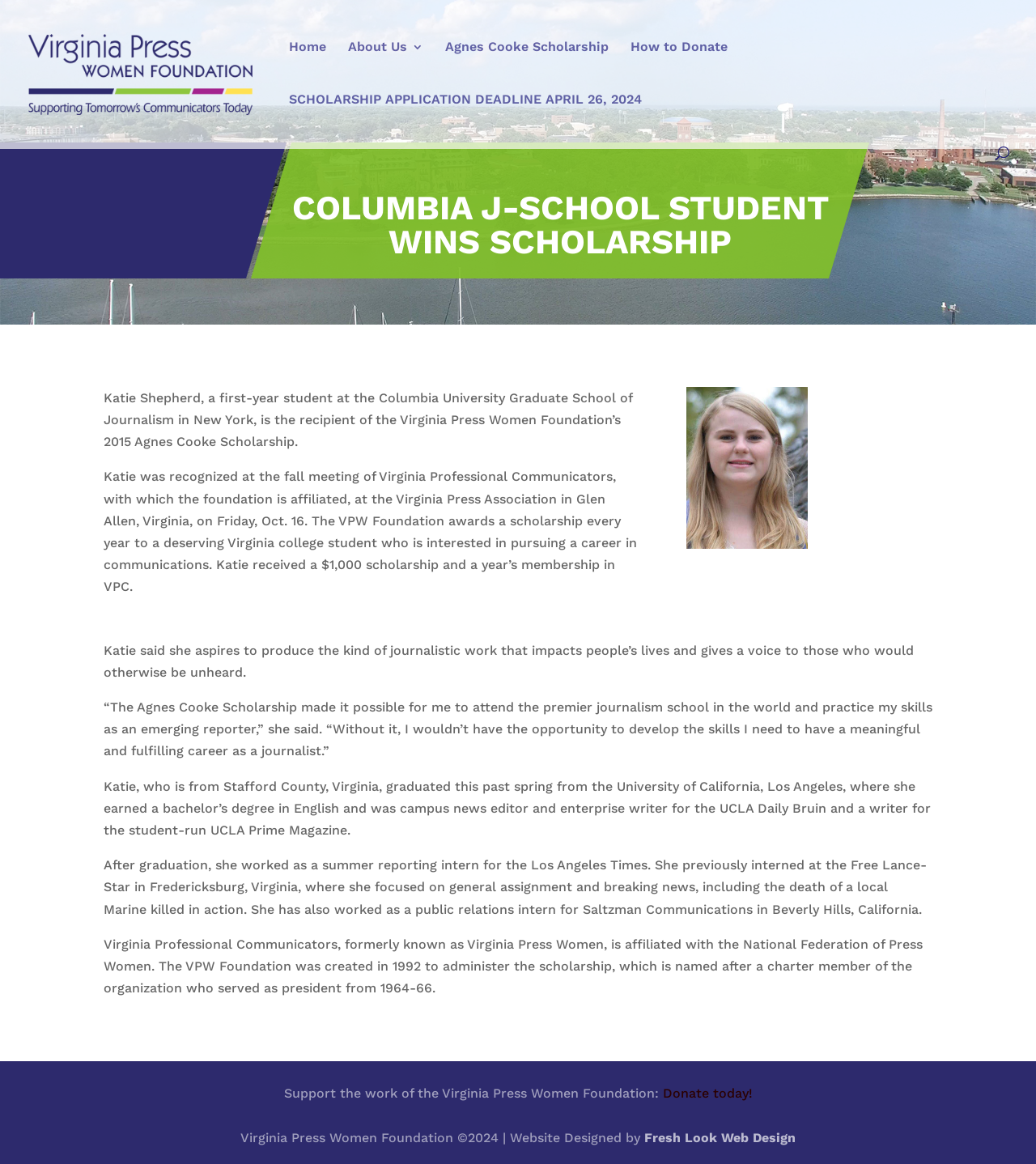Determine the bounding box coordinates of the UI element that matches the following description: "Donate today!". The coordinates should be four float numbers between 0 and 1 in the format [left, top, right, bottom].

[0.639, 0.932, 0.726, 0.946]